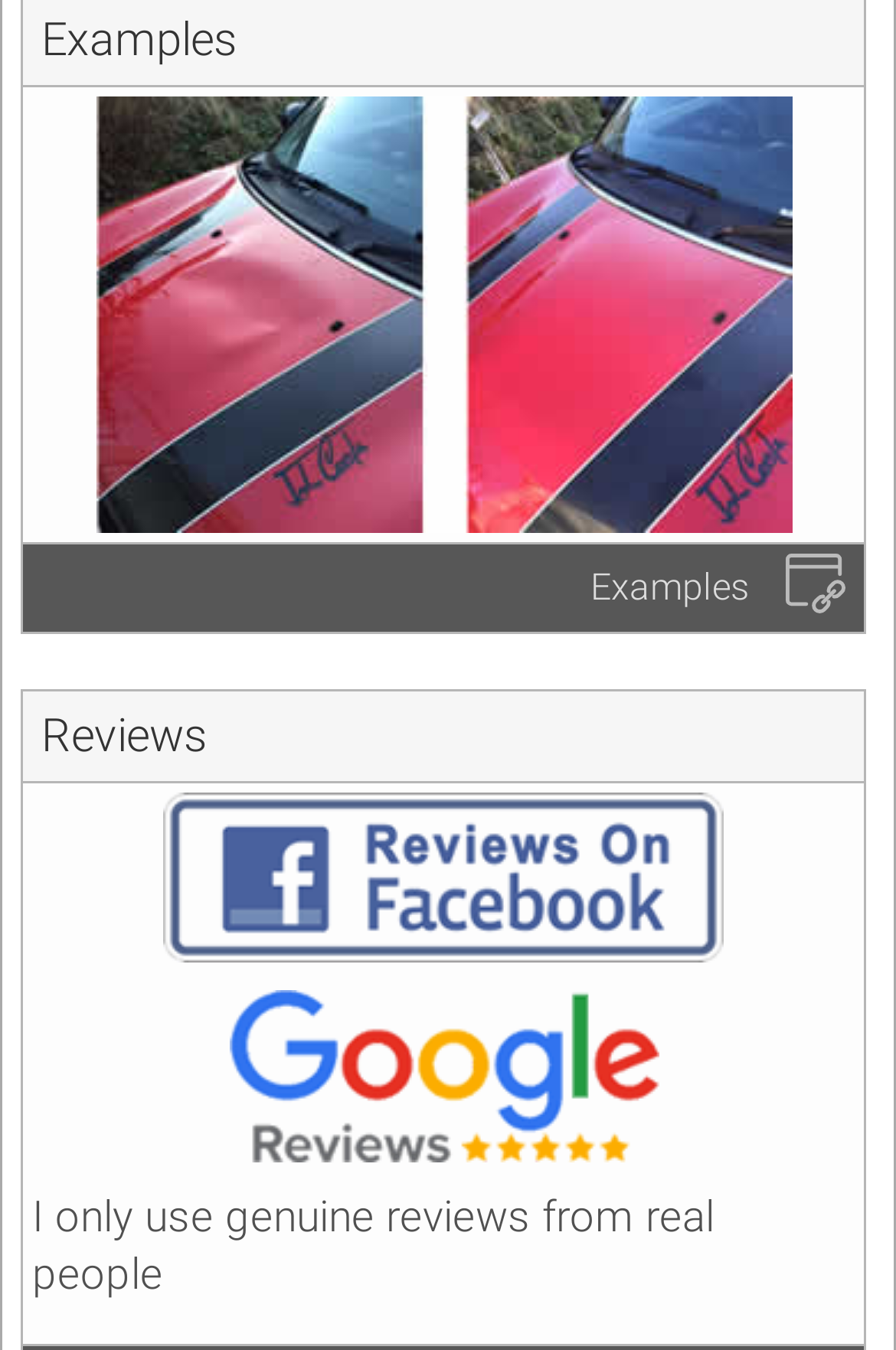Find the UI element described as: "alt="PDR examples" title="PDR examples"" and predict its bounding box coordinates. Ensure the coordinates are four float numbers between 0 and 1, [left, top, right, bottom].

[0.036, 0.071, 0.954, 0.394]